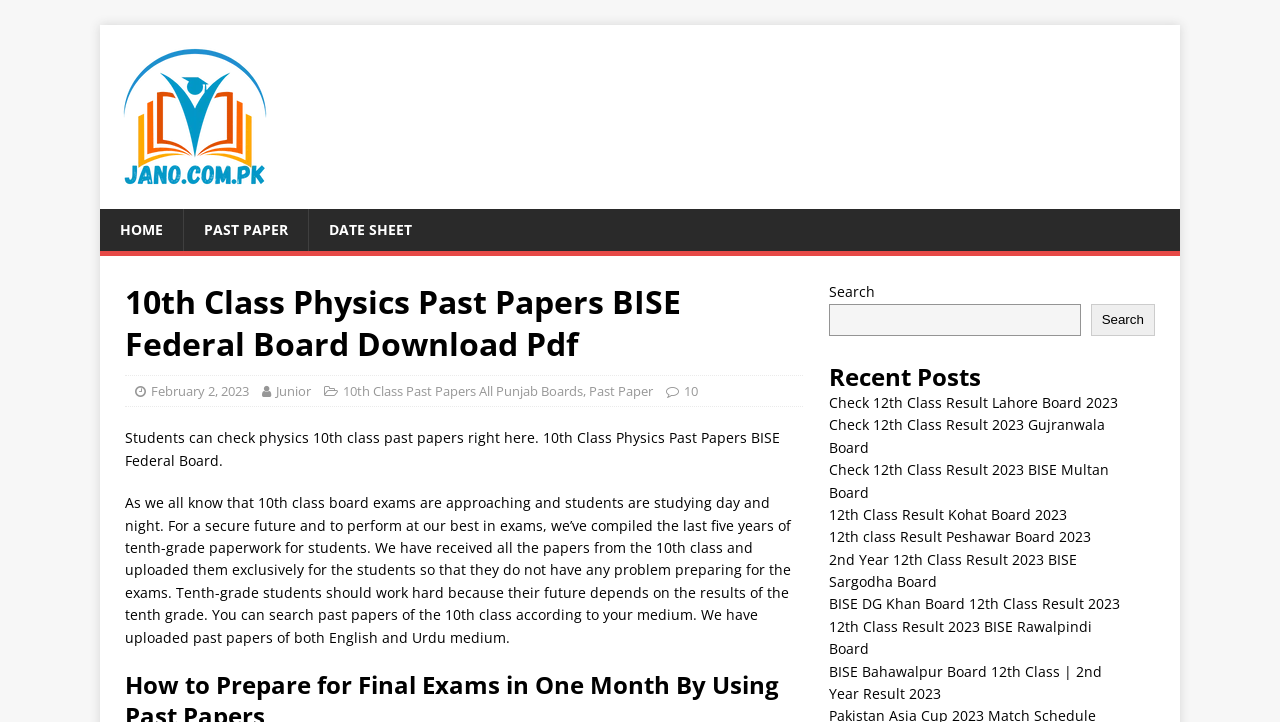Locate the bounding box coordinates of the clickable element to fulfill the following instruction: "Go to home page". Provide the coordinates as four float numbers between 0 and 1 in the format [left, top, right, bottom].

[0.078, 0.289, 0.143, 0.348]